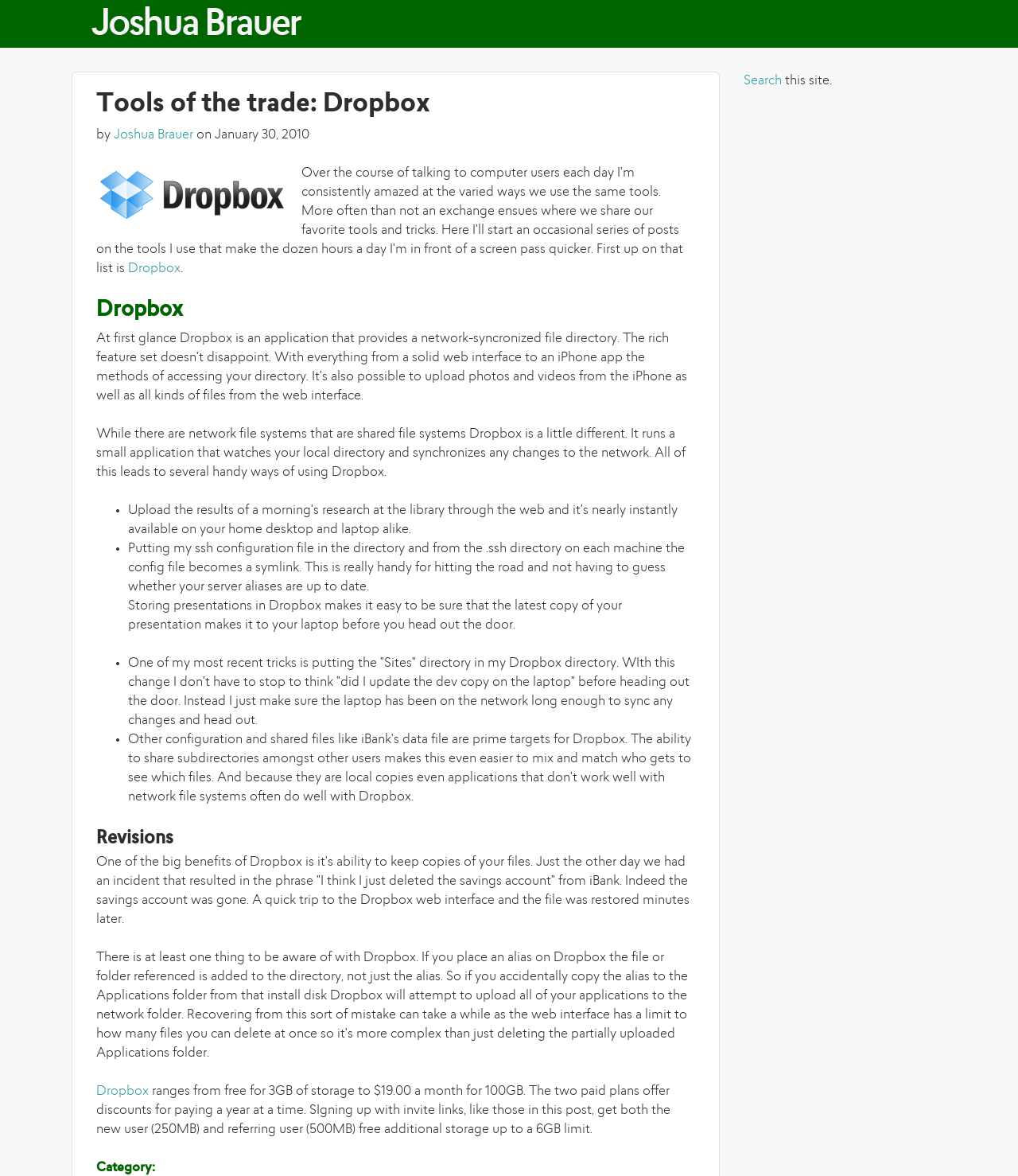Identify the bounding box for the UI element described as: "Search". Ensure the coordinates are four float numbers between 0 and 1, formatted as [left, top, right, bottom].

[0.73, 0.064, 0.768, 0.074]